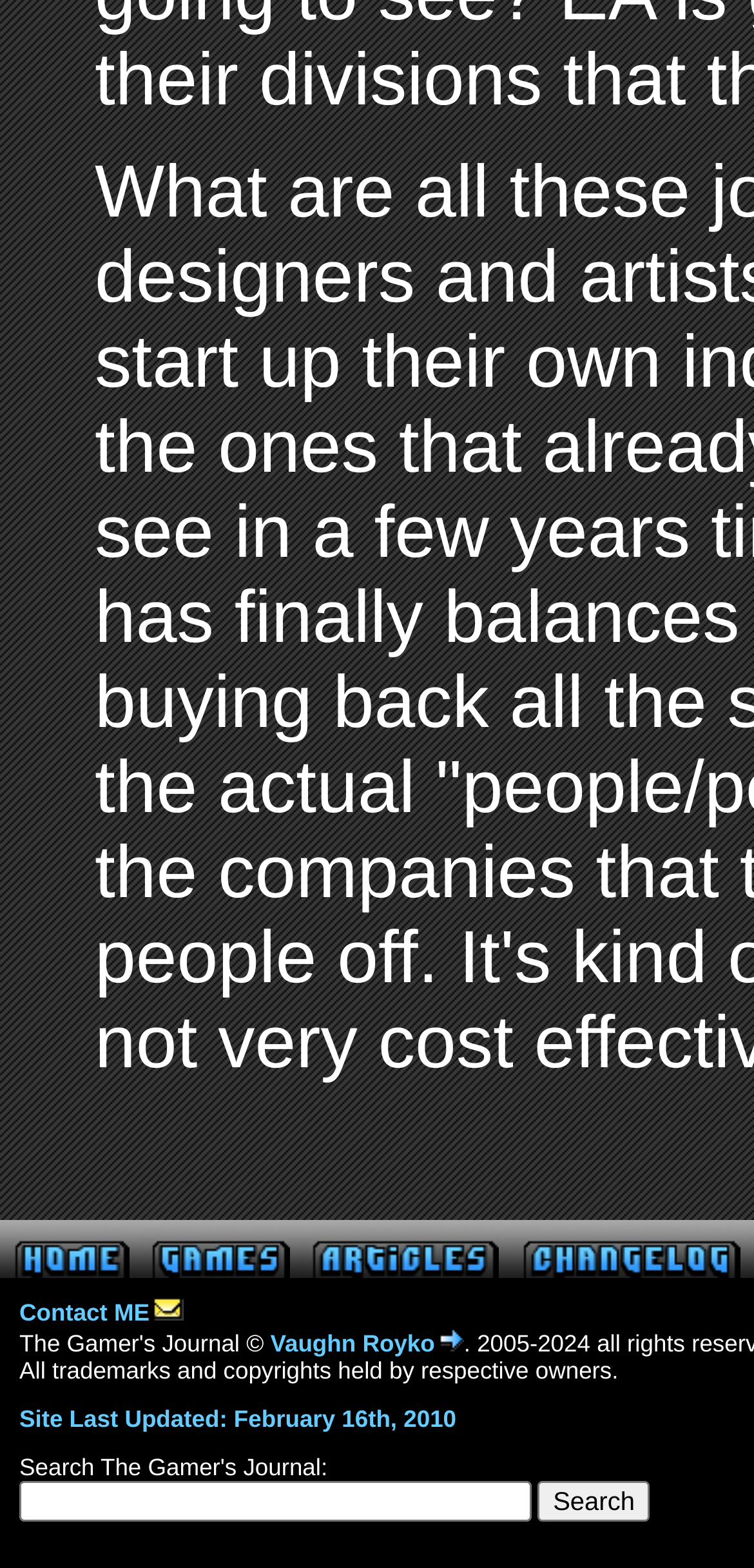Find the bounding box coordinates of the clickable region needed to perform the following instruction: "search". The coordinates should be provided as four float numbers between 0 and 1, i.e., [left, top, right, bottom].

[0.713, 0.945, 0.862, 0.97]